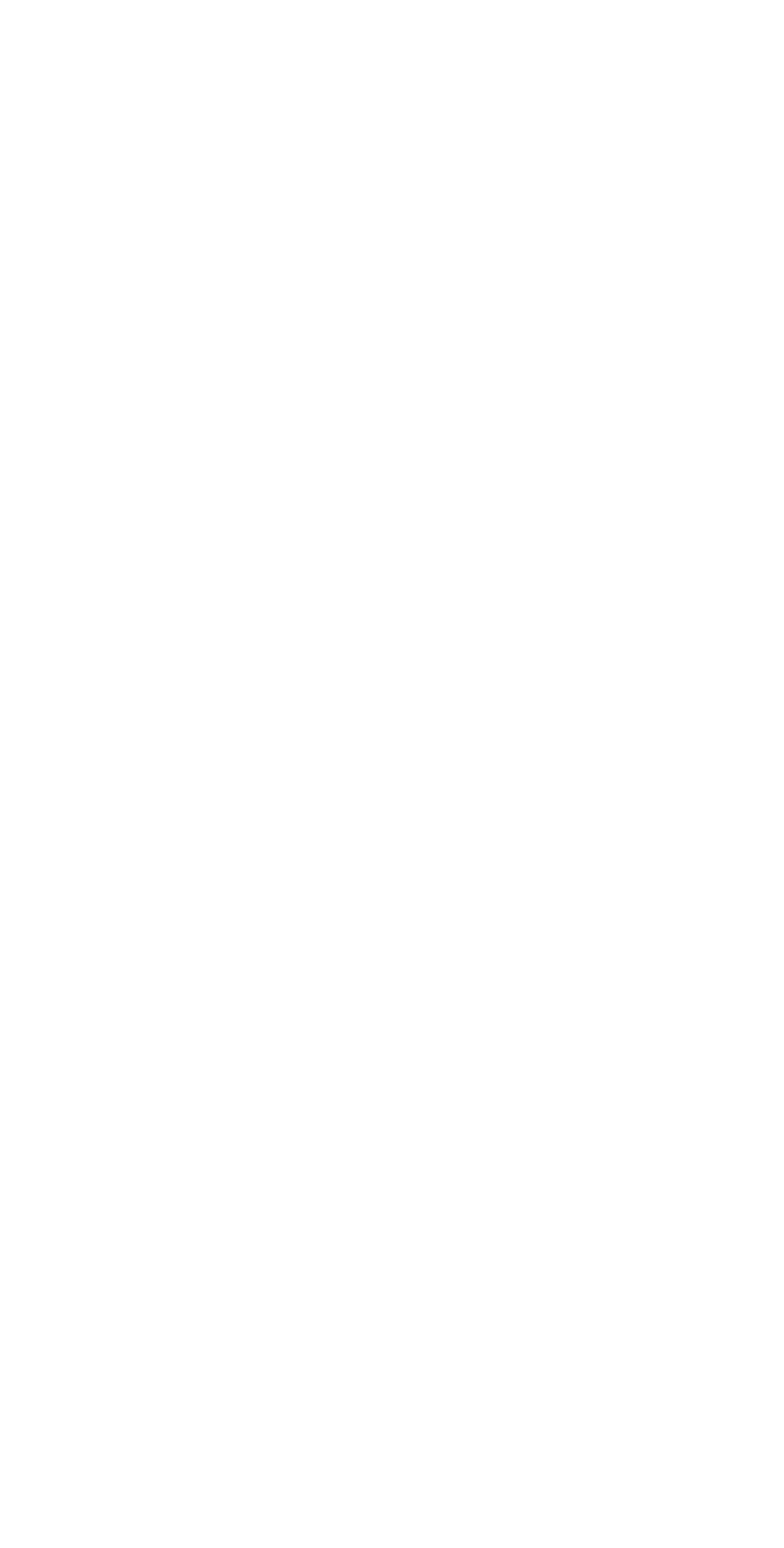Give a one-word or one-phrase response to the question:
What is the second link under the 'Company' heading?

Our company